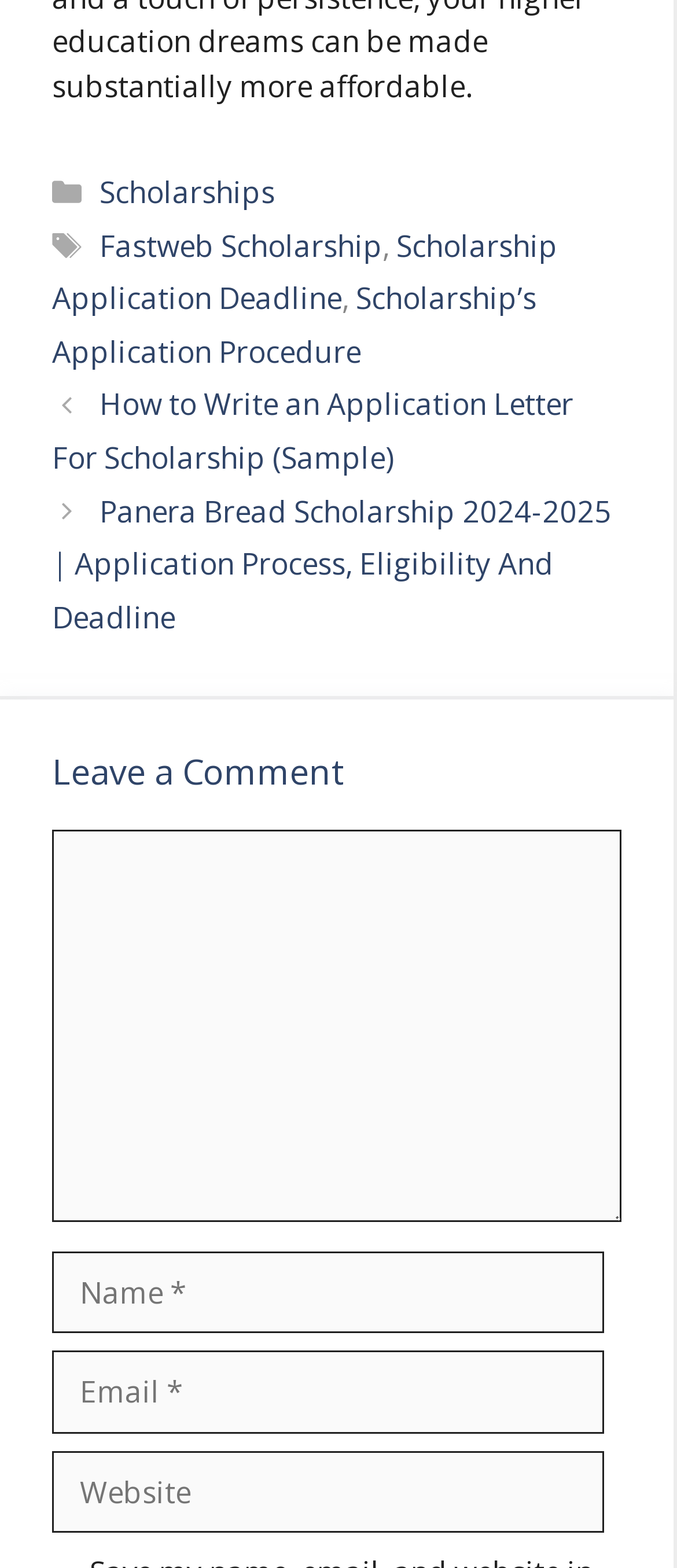Indicate the bounding box coordinates of the element that must be clicked to execute the instruction: "Click on the 'Panera Bread Scholarship 2024-2025 | Application Process, Eligibility And Deadline' link". The coordinates should be given as four float numbers between 0 and 1, i.e., [left, top, right, bottom].

[0.077, 0.313, 0.903, 0.406]